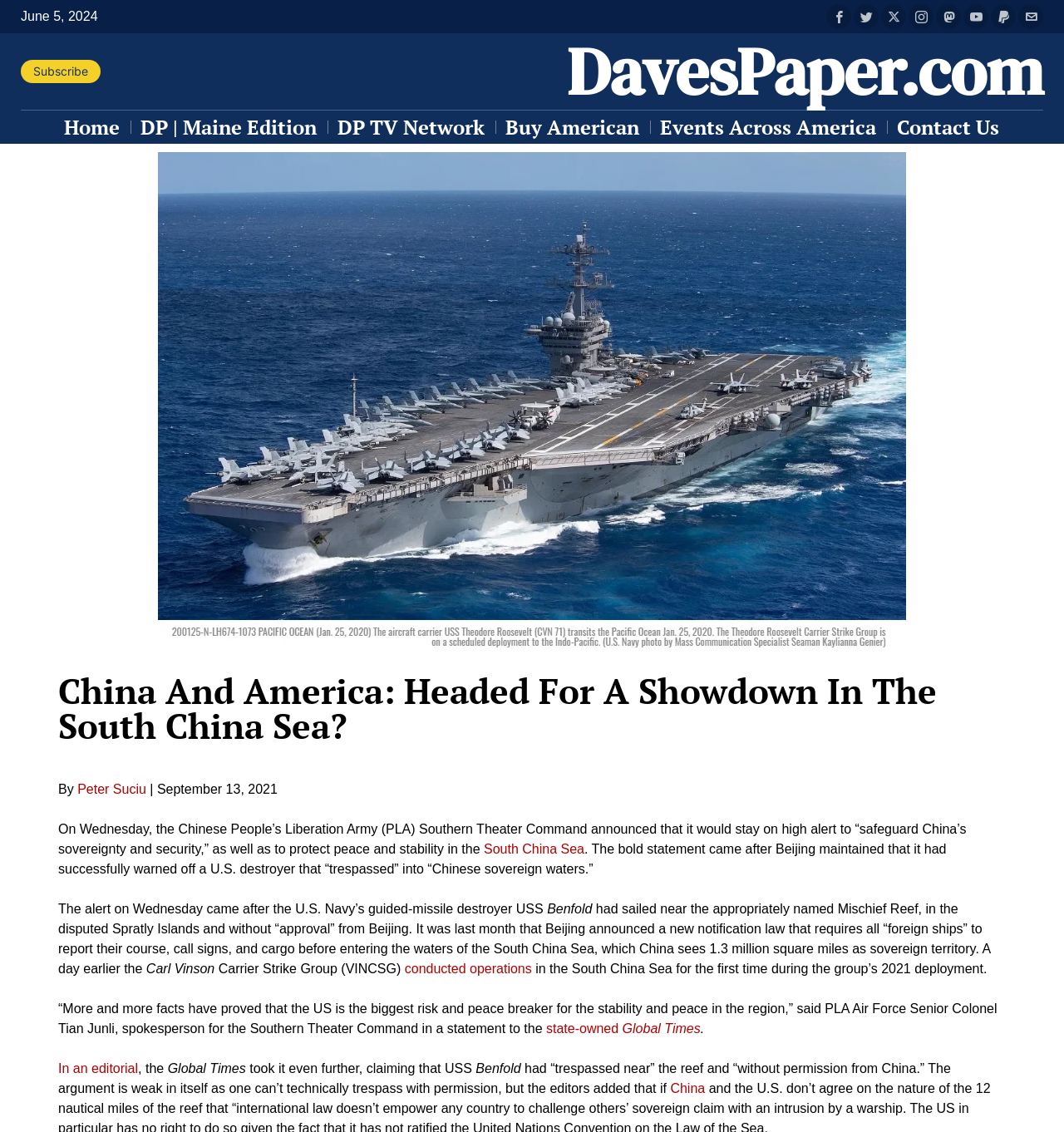Identify the bounding box coordinates of the region that should be clicked to execute the following instruction: "Click Subscribe".

[0.02, 0.053, 0.095, 0.073]